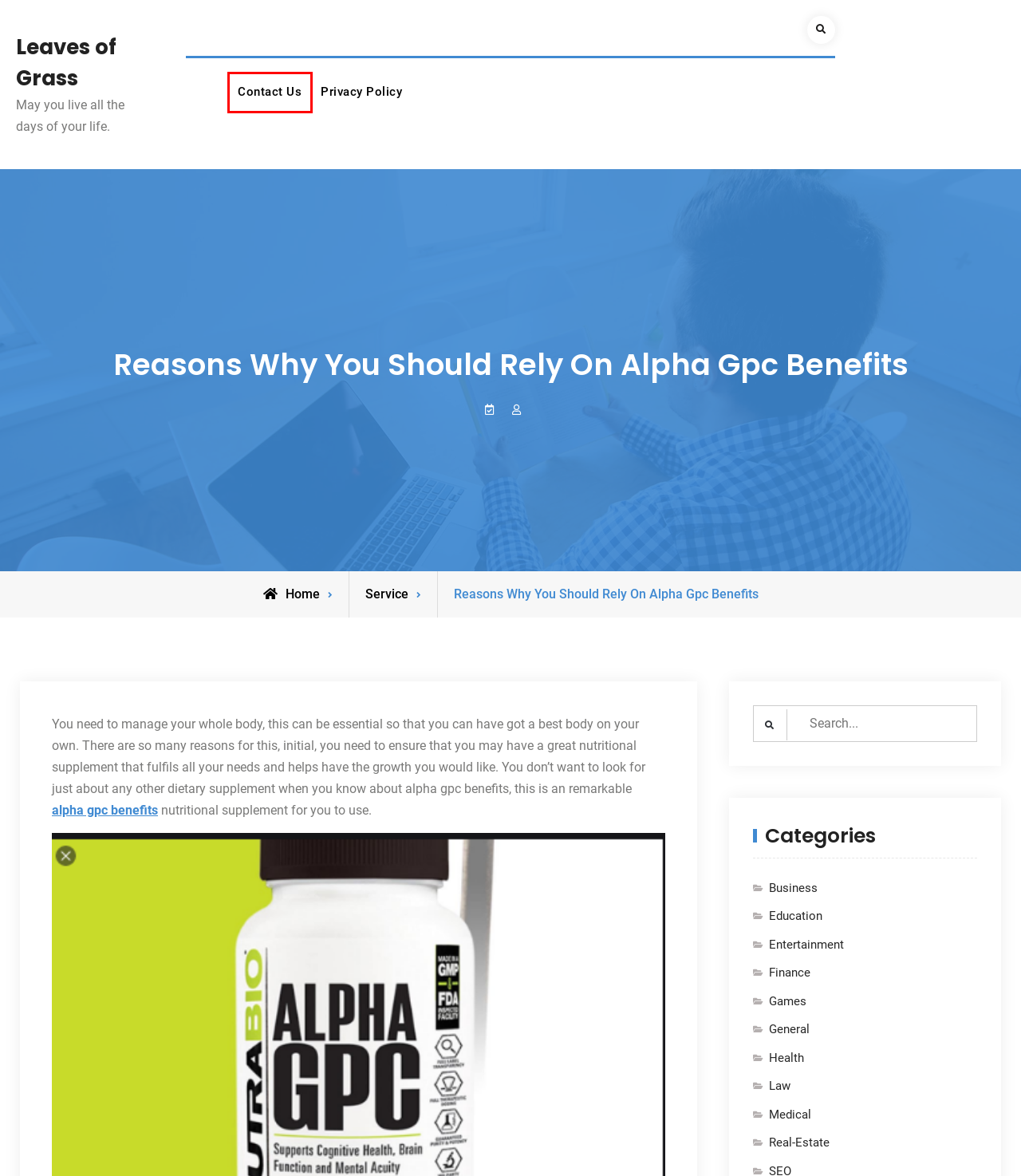You have been given a screenshot of a webpage, where a red bounding box surrounds a UI element. Identify the best matching webpage description for the page that loads after the element in the bounding box is clicked. Options include:
A. Business – Leaves of Grass
B. Medical – Leaves of Grass
C. Contact Us – Leaves of Grass
D. Health – Leaves of Grass
E. Service – Leaves of Grass
F. General – Leaves of Grass
G. Leaves of Grass  – May you live all the days of your life.
H. Entertainment – Leaves of Grass

C